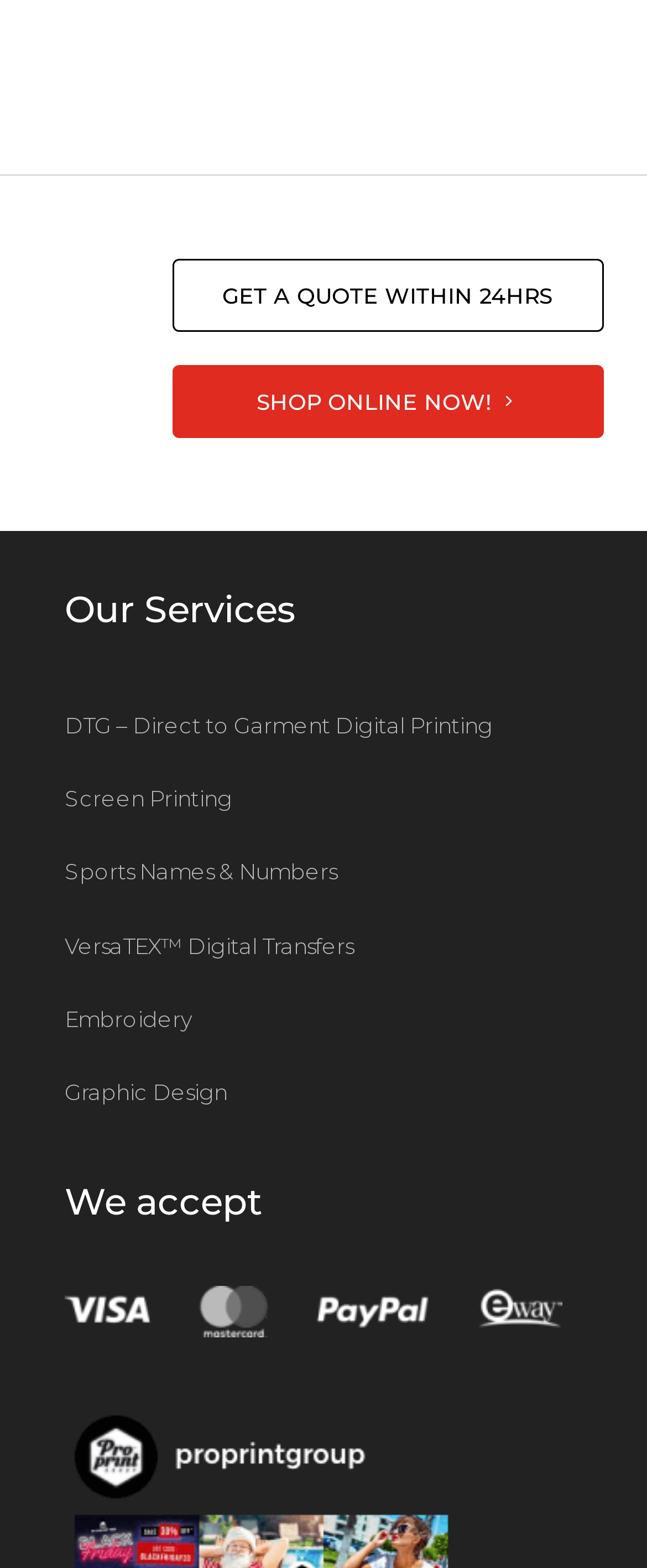Kindly respond to the following question with a single word or a brief phrase: 
What is the purpose of the 'GET A QUOTE WITHIN 24HRS' link?

Get a quote